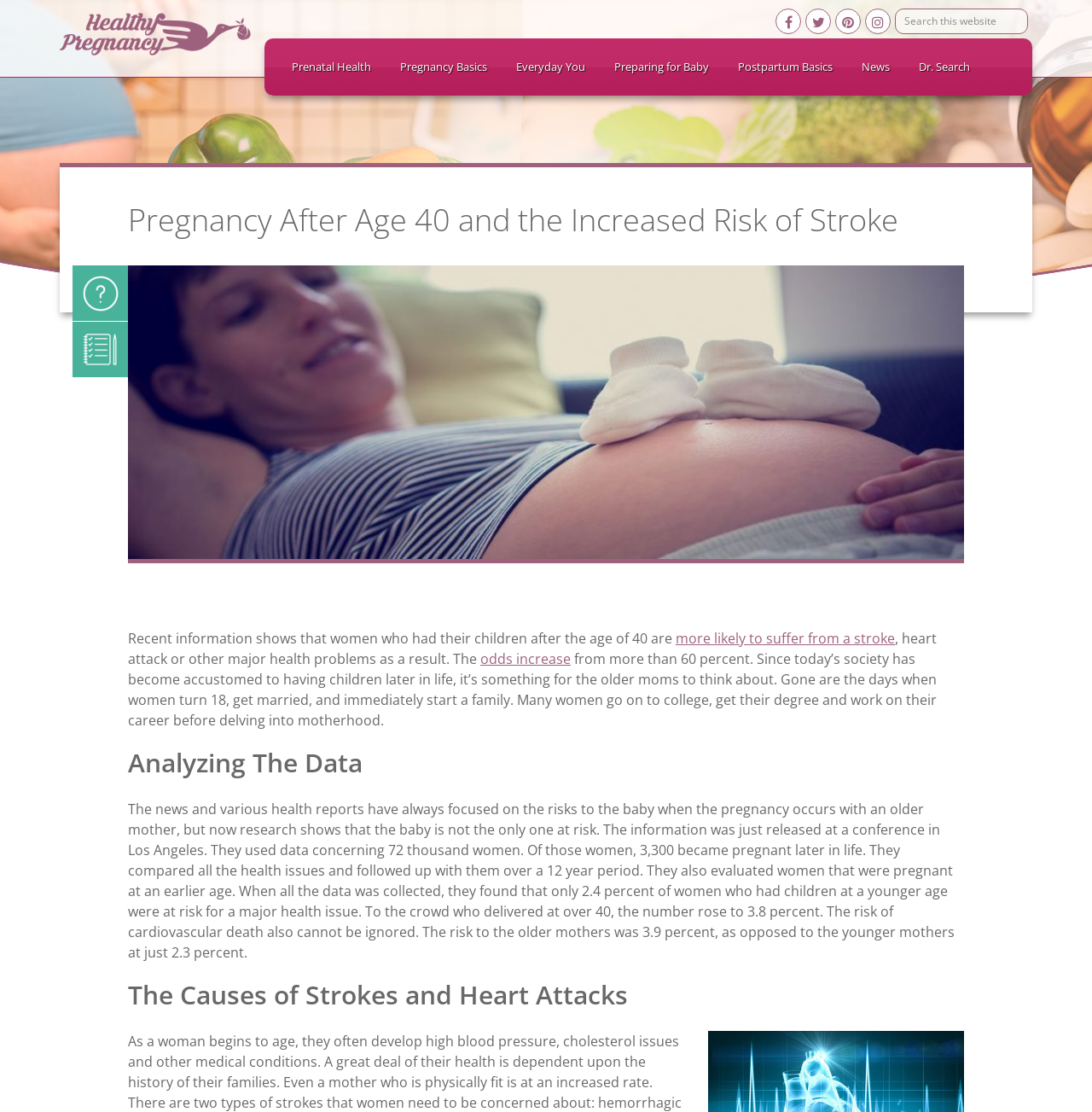Provide the bounding box coordinates for the area that should be clicked to complete the instruction: "Read more about pregnancy after age 40".

[0.619, 0.565, 0.82, 0.582]